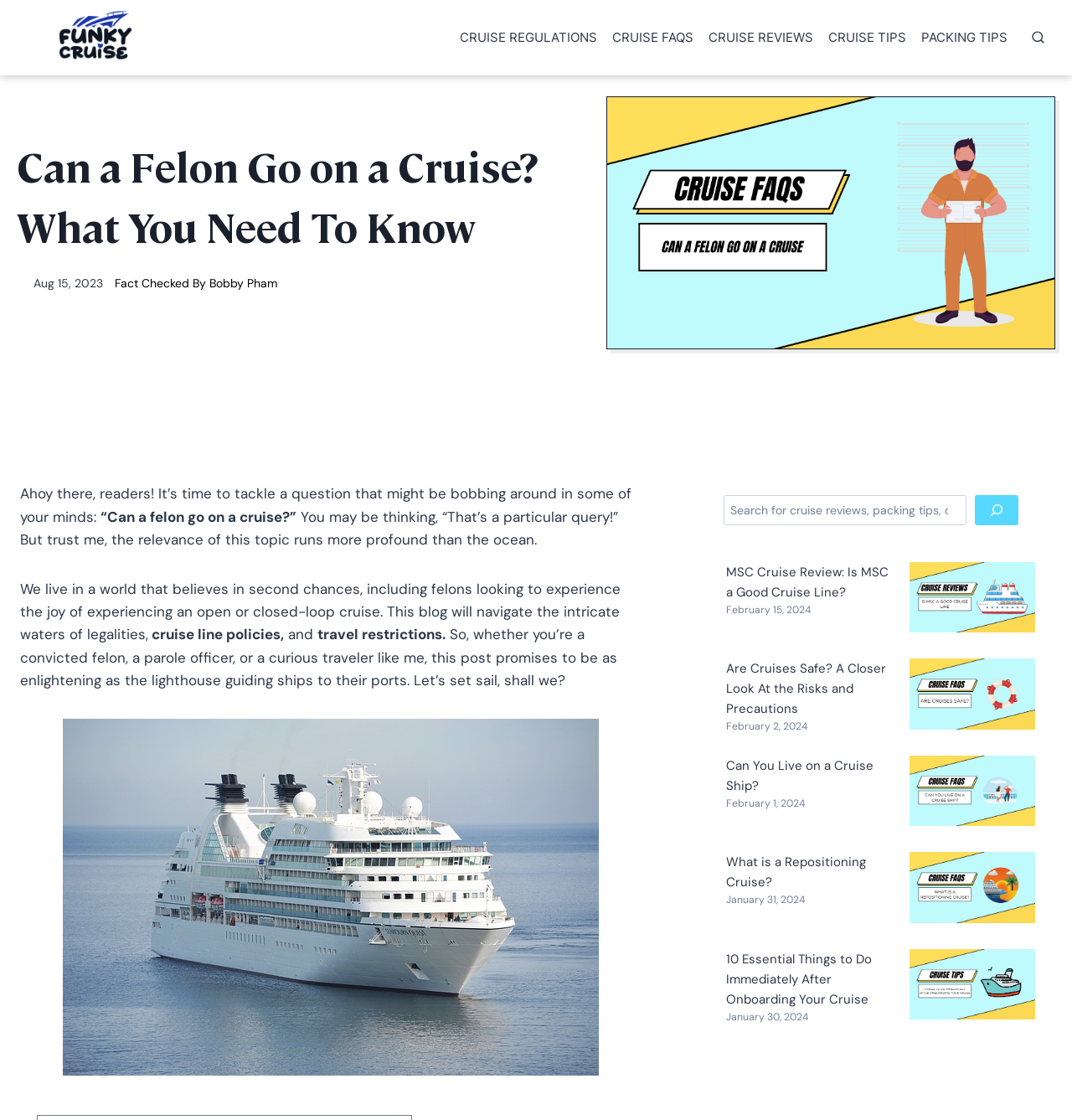What is the name of the cruise line mentioned in the navigation?
Please respond to the question with as much detail as possible.

I found the answer by looking at the navigation section, which is located at the top of the webpage. The first link in the navigation section is 'Funky Cruise', which suggests that it is the name of a cruise line.